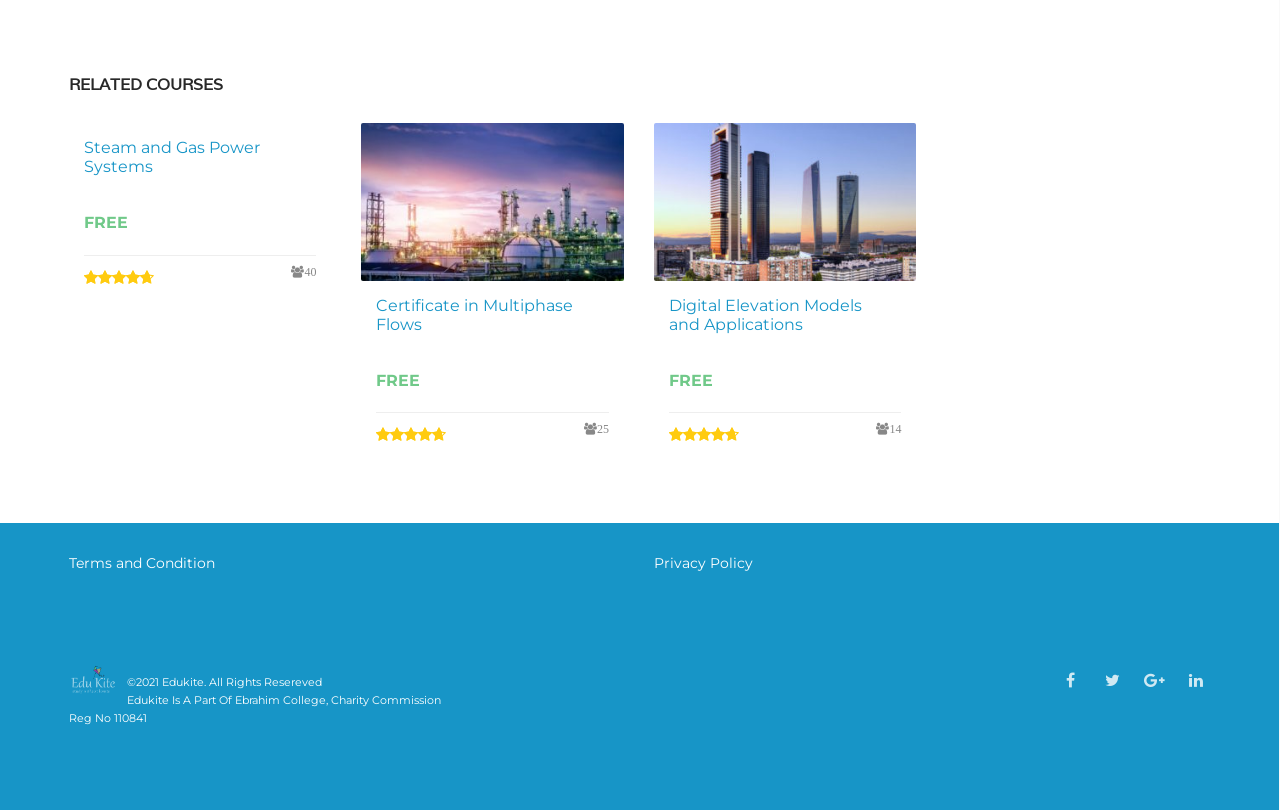Using the information in the image, give a detailed answer to the following question: How many courses are listed?

The webpage has three heading elements with links to specific courses, namely 'Steam and Gas Power Systems', 'Certificate in Multiphase Flows', and 'Digital Elevation Models and Applications'.